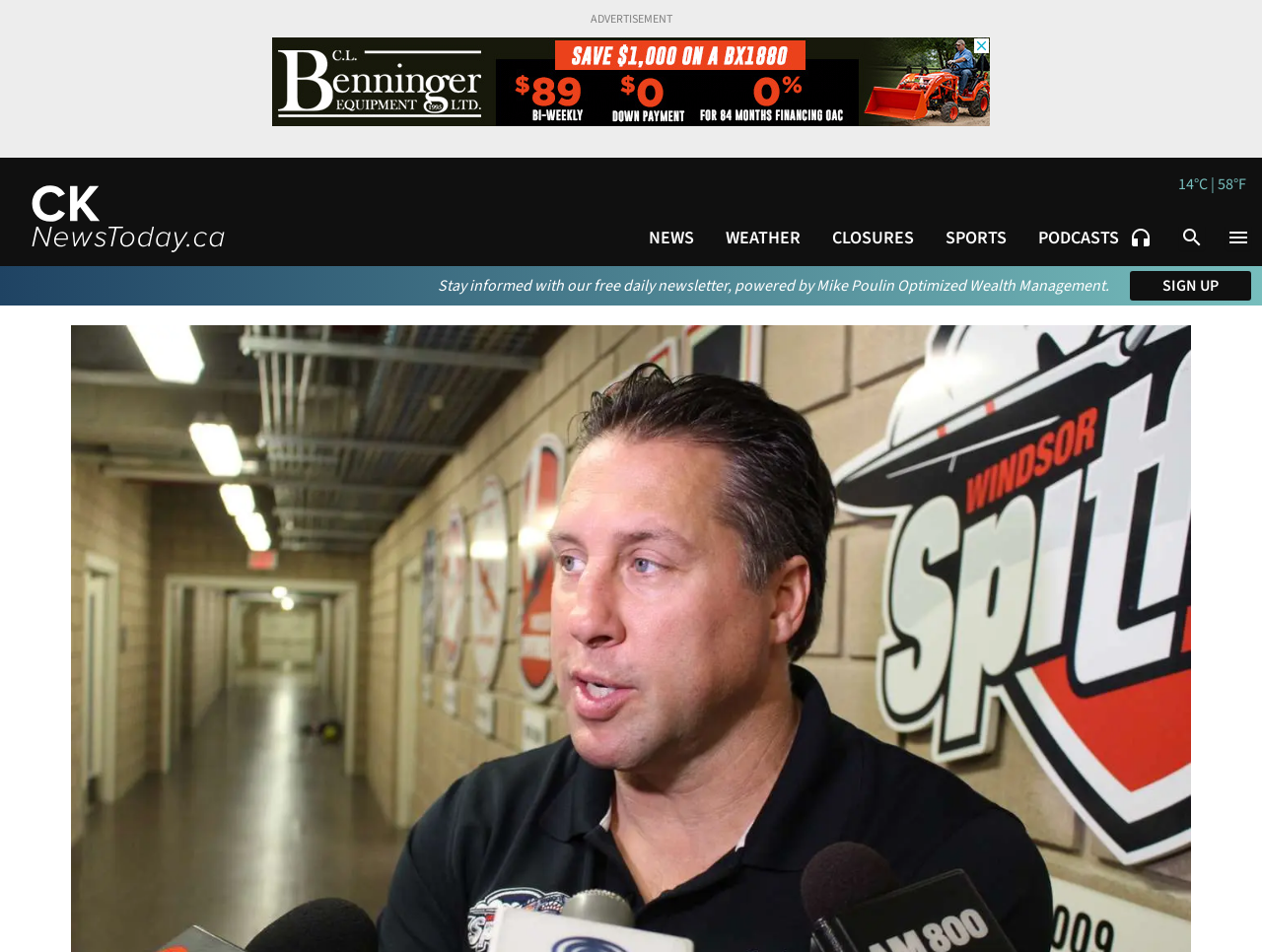What is the temperature displayed on the webpage?
Please answer the question with a detailed response using the information from the screenshot.

I found the temperature displayed on the webpage by looking at the link element with the text '14°C | 58°F' located at the top right corner of the webpage.